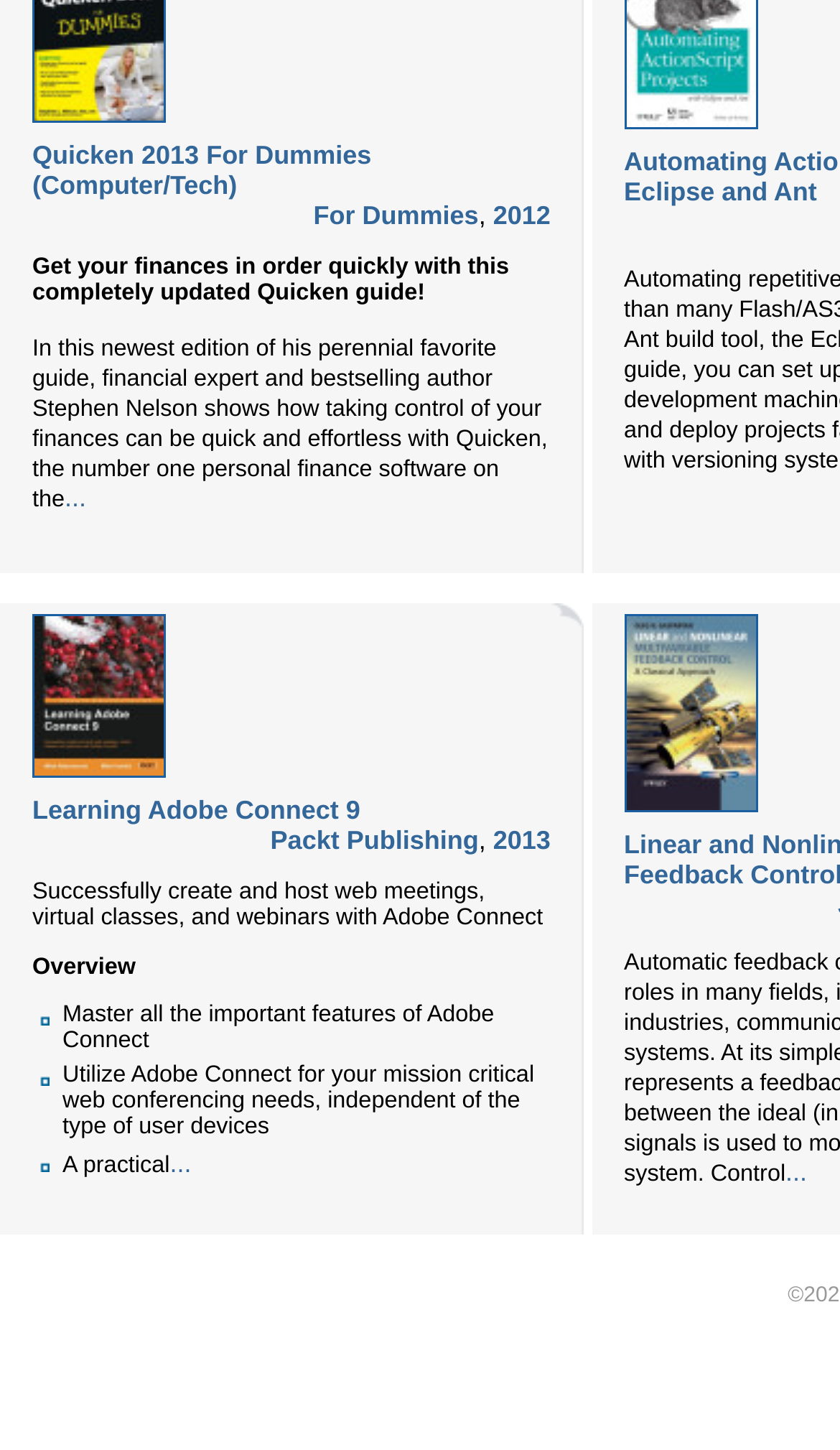How many authors are mentioned on this page?
Refer to the image and provide a one-word or short phrase answer.

1